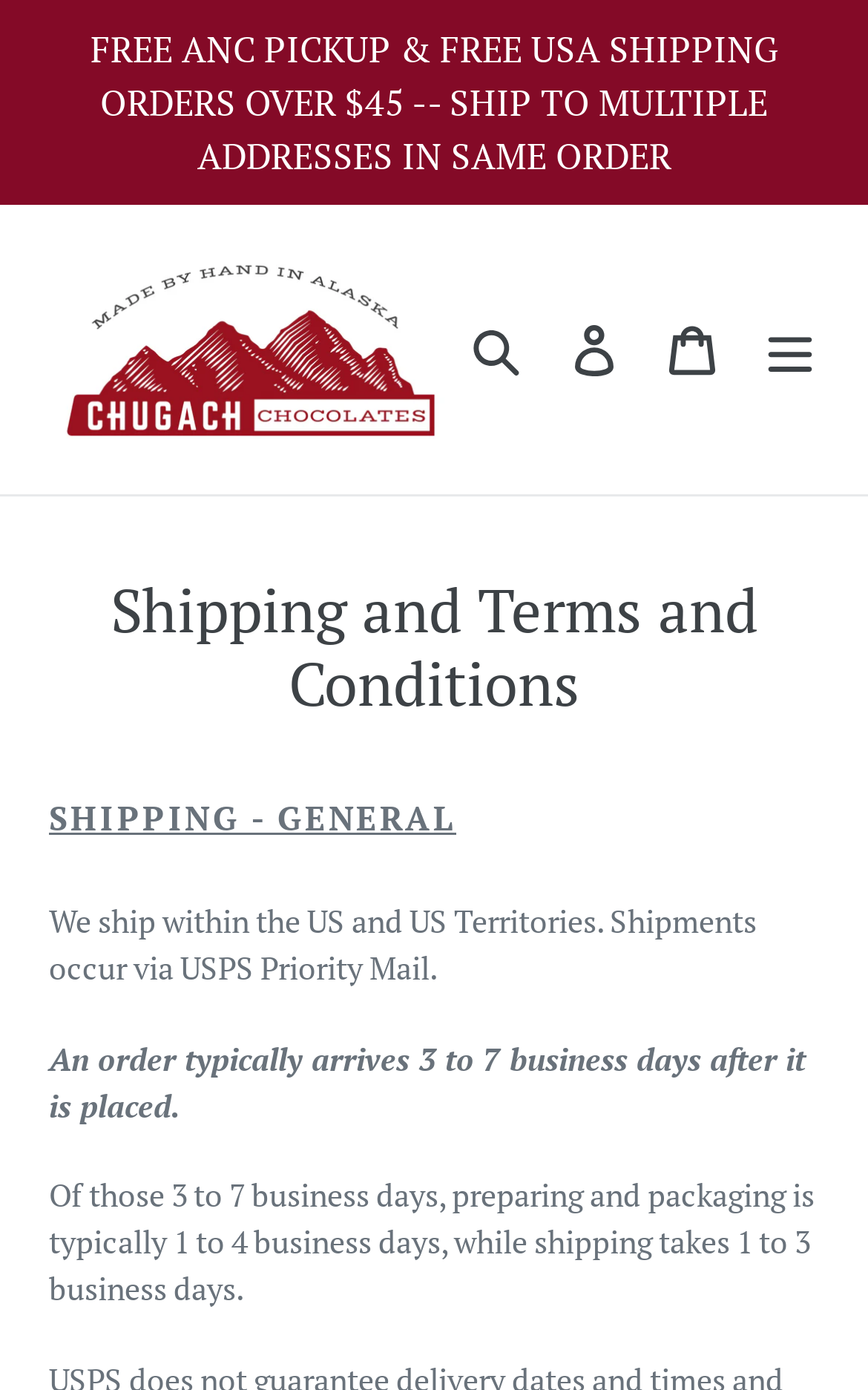Using the webpage screenshot and the element description alt="MarkIndia Marking Systems", determine the bounding box coordinates. Specify the coordinates in the format (top-left x, top-left y, bottom-right x, bottom-right y) with values ranging from 0 to 1.

None